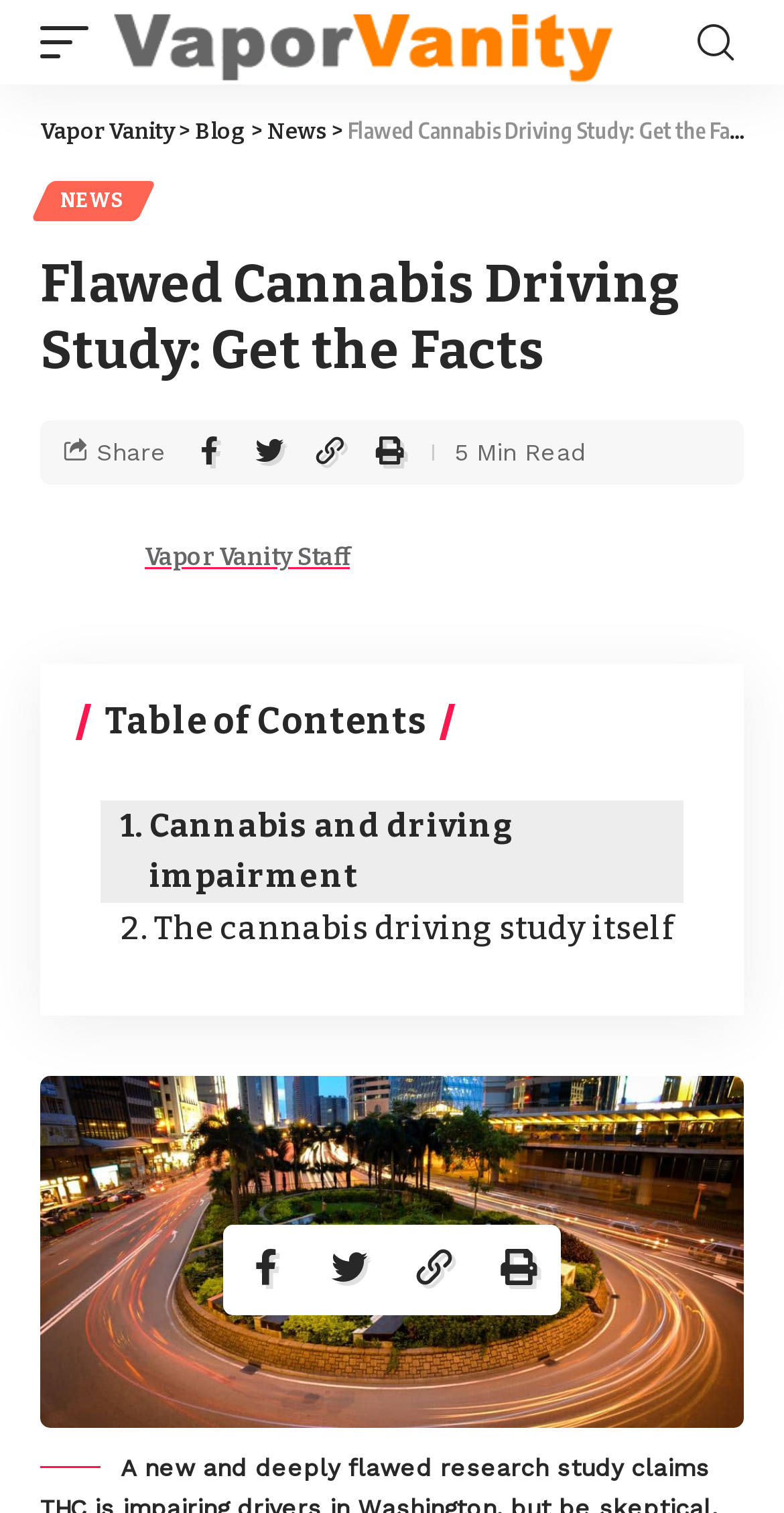What is the topic of the article?
Using the screenshot, give a one-word or short phrase answer.

Cannabis driving study